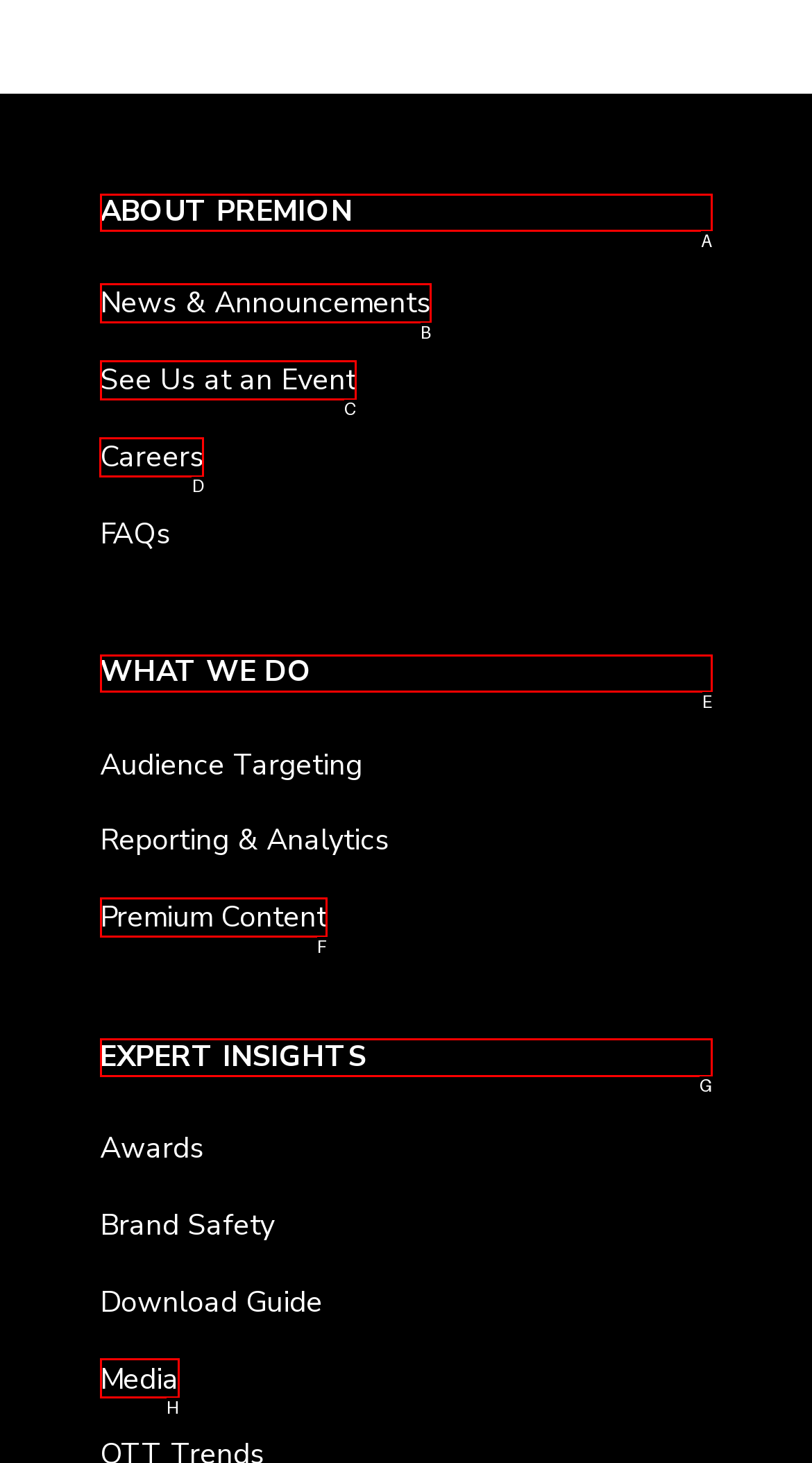To complete the task: View careers, select the appropriate UI element to click. Respond with the letter of the correct option from the given choices.

D